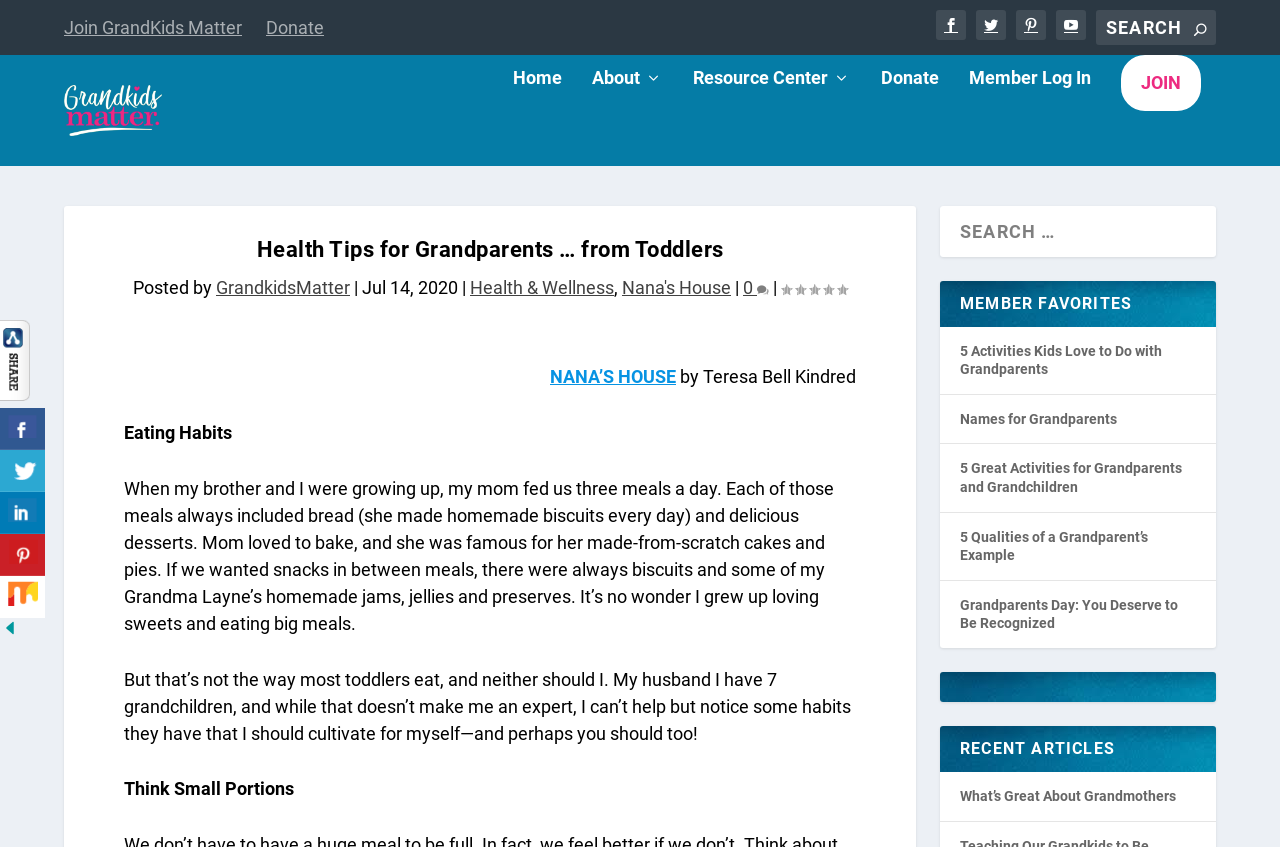What is the category of the article?
Provide a detailed and well-explained answer to the question.

I determined the category of the article by looking at the link element with the text 'Health & Wellness' which is located below the article title and above the article content.